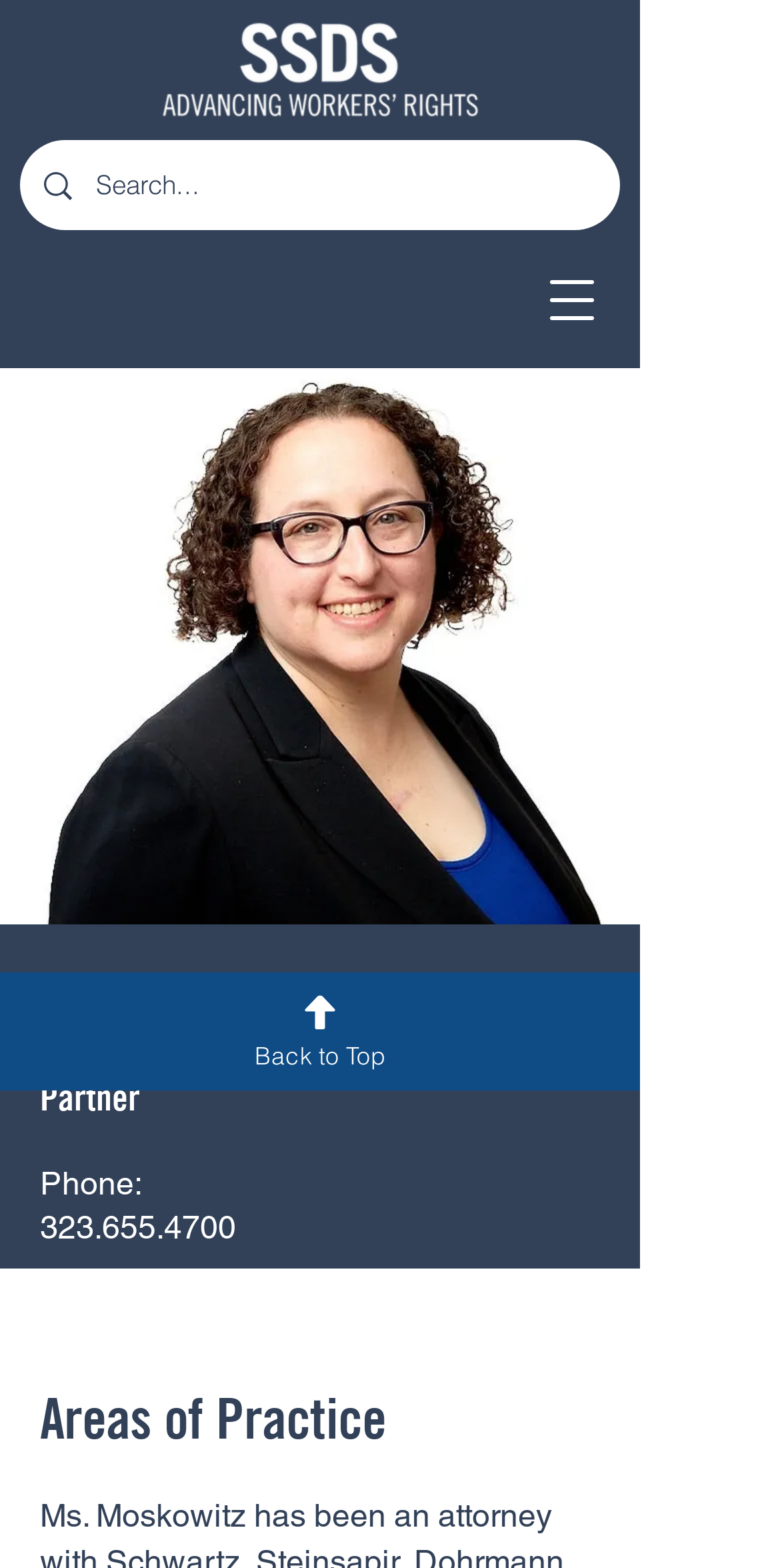Describe every aspect of the webpage in a detailed manner.

The webpage is about Zoe S. Moskowitz, a partner at SSDS Law. At the top right corner, there is a button to open a navigation menu. Next to it, on the top left, is the SSDS Law logo, an image of a mark. Below the logo, there is a search bar with a magnifying glass icon on the left and a text input field on the right, where users can type in their search queries.

On the left side of the page, there is a large image of Zoe S. Moskowitz, taking up most of the vertical space. Above the image, her name "Zoe S. Moskowitz" is displayed in a heading, and below it, her title "Partner" is written in a smaller text. Her phone number is also listed below, with a link to call her.

Further down, there is a heading "Areas of Practice" that indicates the start of a section about Zoe's expertise. At the very bottom of the page, there is a "Back to Top" link, accompanied by an arrow icon, which allows users to quickly scroll back to the top of the page.